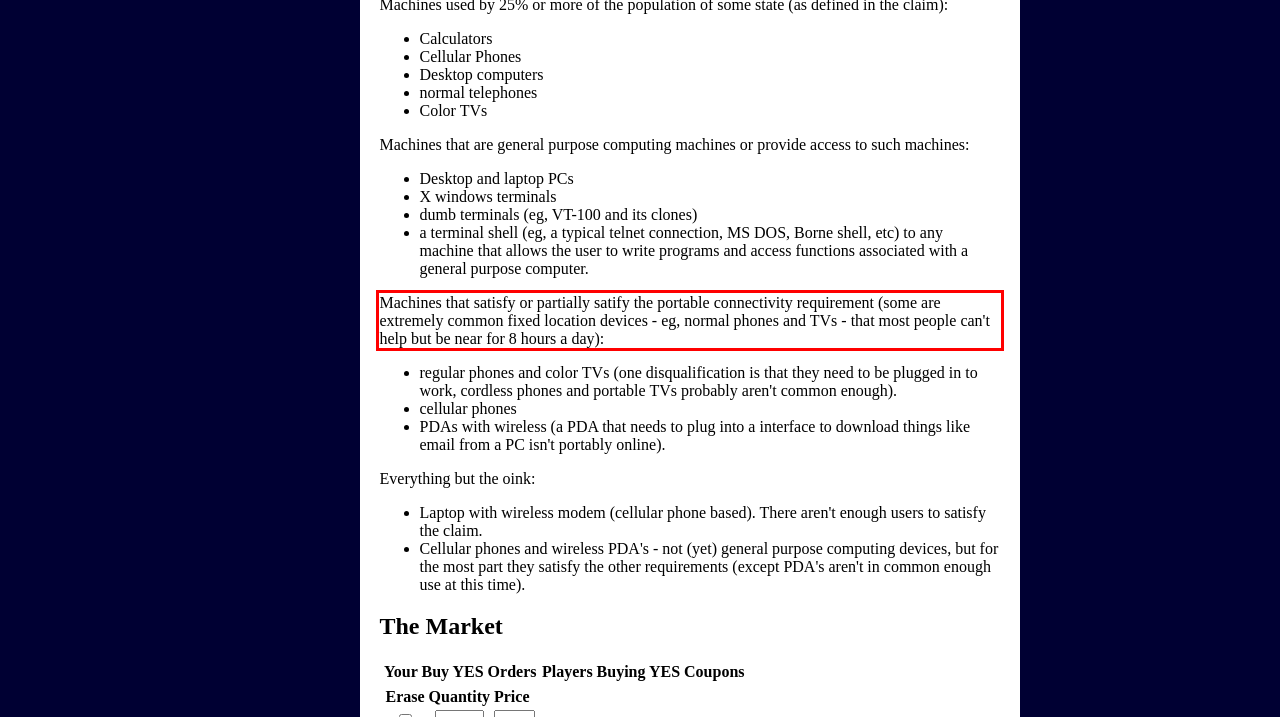Look at the provided screenshot of the webpage and perform OCR on the text within the red bounding box.

Machines that satisfy or partially satify the portable connectivity requirement (some are extremely common fixed location devices - eg, normal phones and TVs - that most people can't help but be near for 8 hours a day):